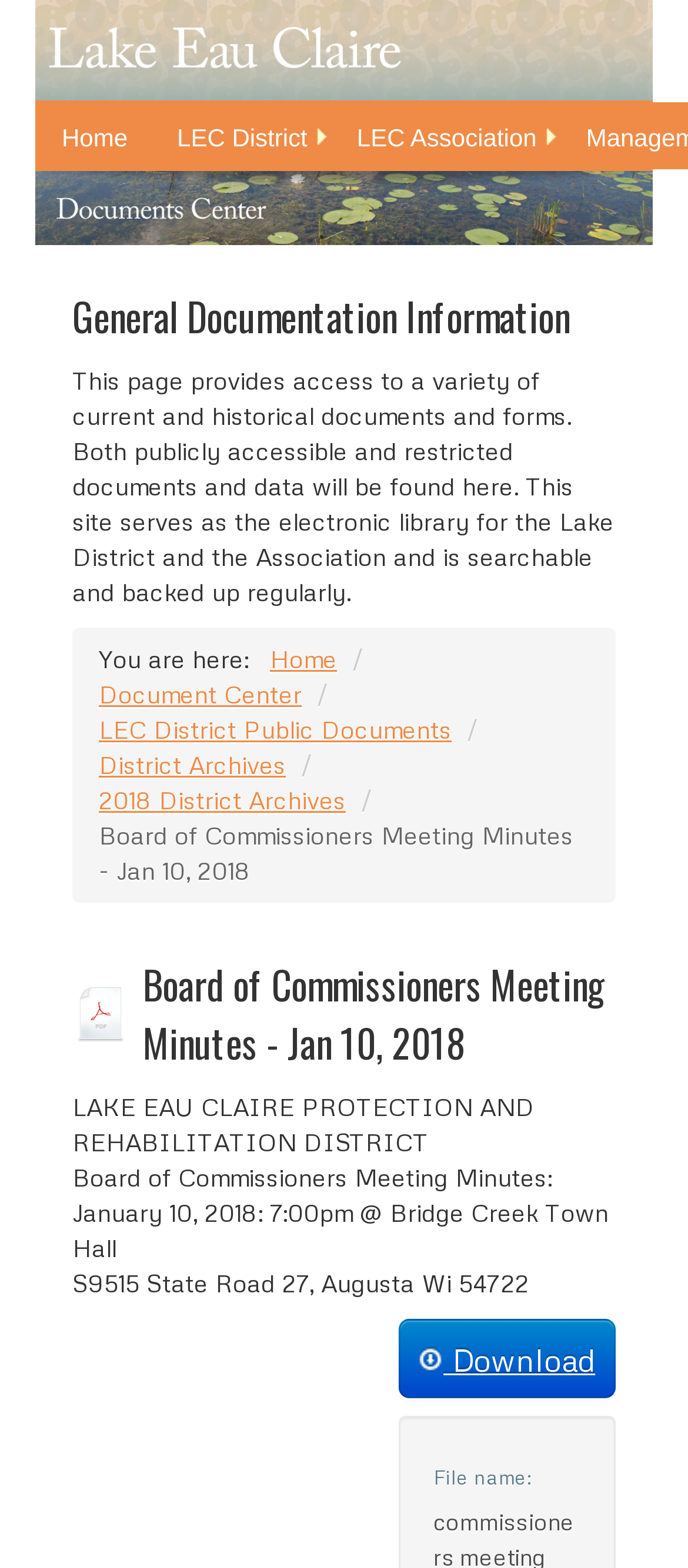Please determine the bounding box coordinates, formatted as (top-left x, top-left y, bottom-right x, bottom-right y), with all values as floating point numbers between 0 and 1. Identify the bounding box of the region described as: Turkey

None